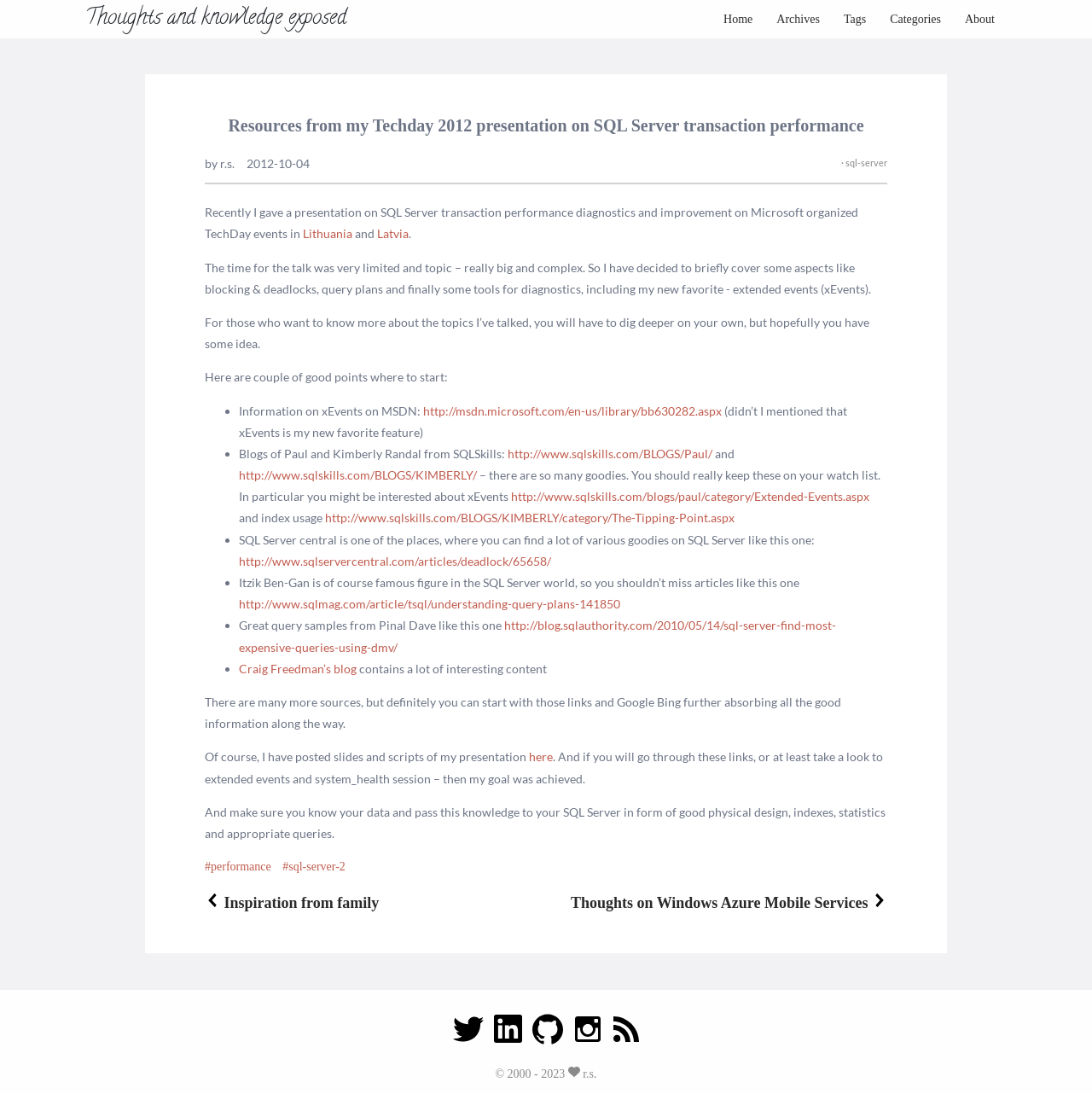What is the author's goal?
Please answer the question with as much detail as possible using the screenshot.

Based on the webpage content, the author's goal is to share their knowledge and experience on SQL Server transaction performance with others, and to encourage readers to learn more about the topic.